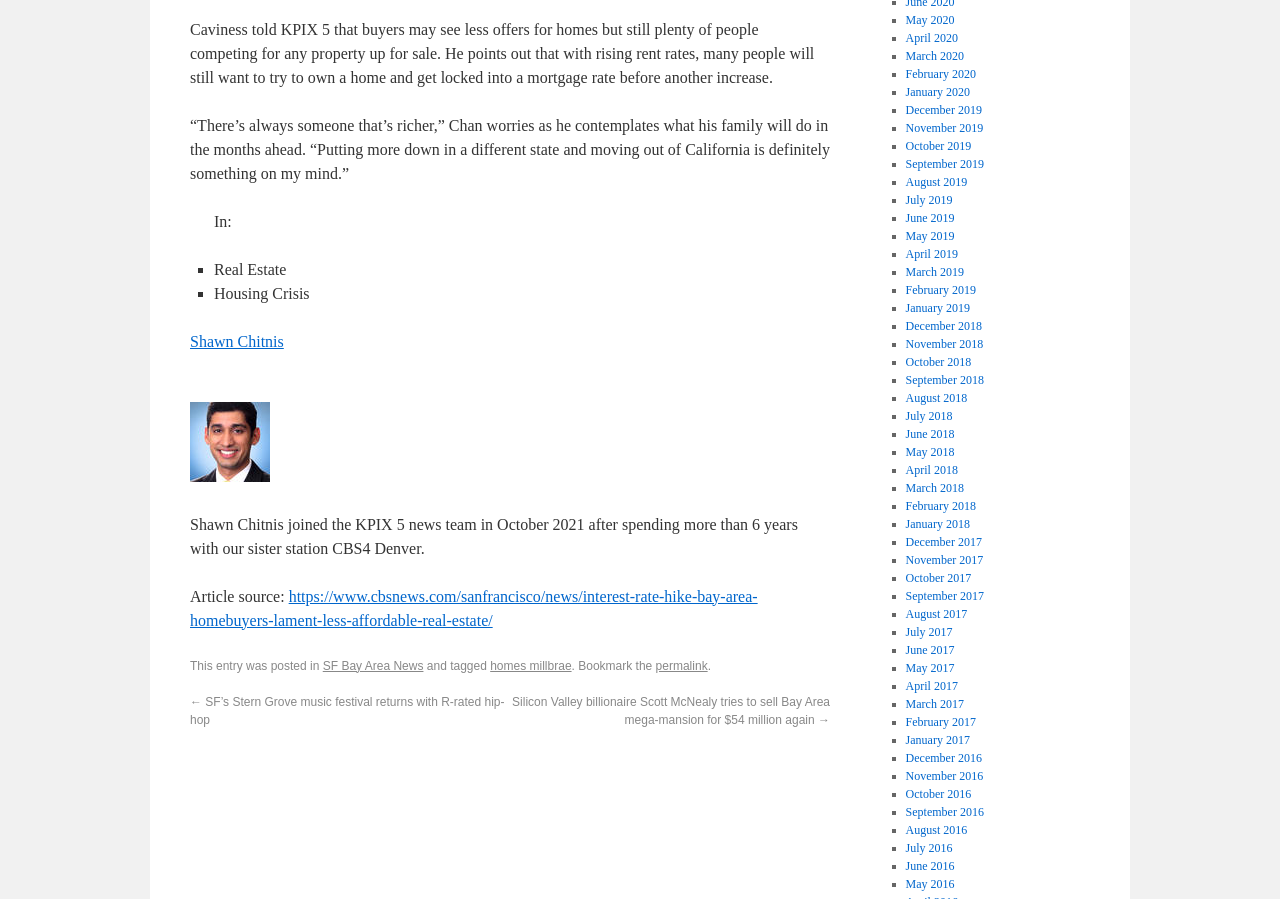Please indicate the bounding box coordinates for the clickable area to complete the following task: "Check the news in SF Bay Area". The coordinates should be specified as four float numbers between 0 and 1, i.e., [left, top, right, bottom].

[0.252, 0.733, 0.331, 0.748]